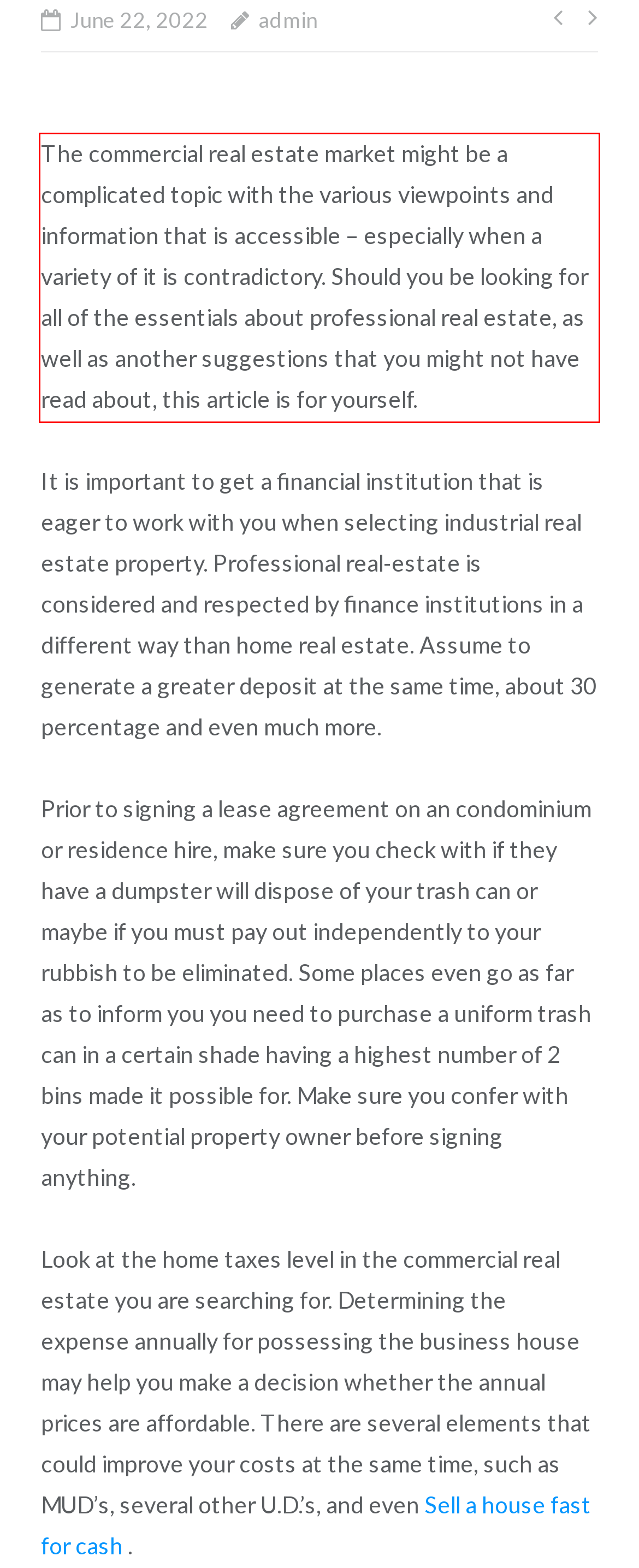You are given a webpage screenshot with a red bounding box around a UI element. Extract and generate the text inside this red bounding box.

The commercial real estate market might be a complicated topic with the various viewpoints and information that is accessible – especially when a variety of it is contradictory. Should you be looking for all of the essentials about professional real estate, as well as another suggestions that you might not have read about, this article is for yourself.